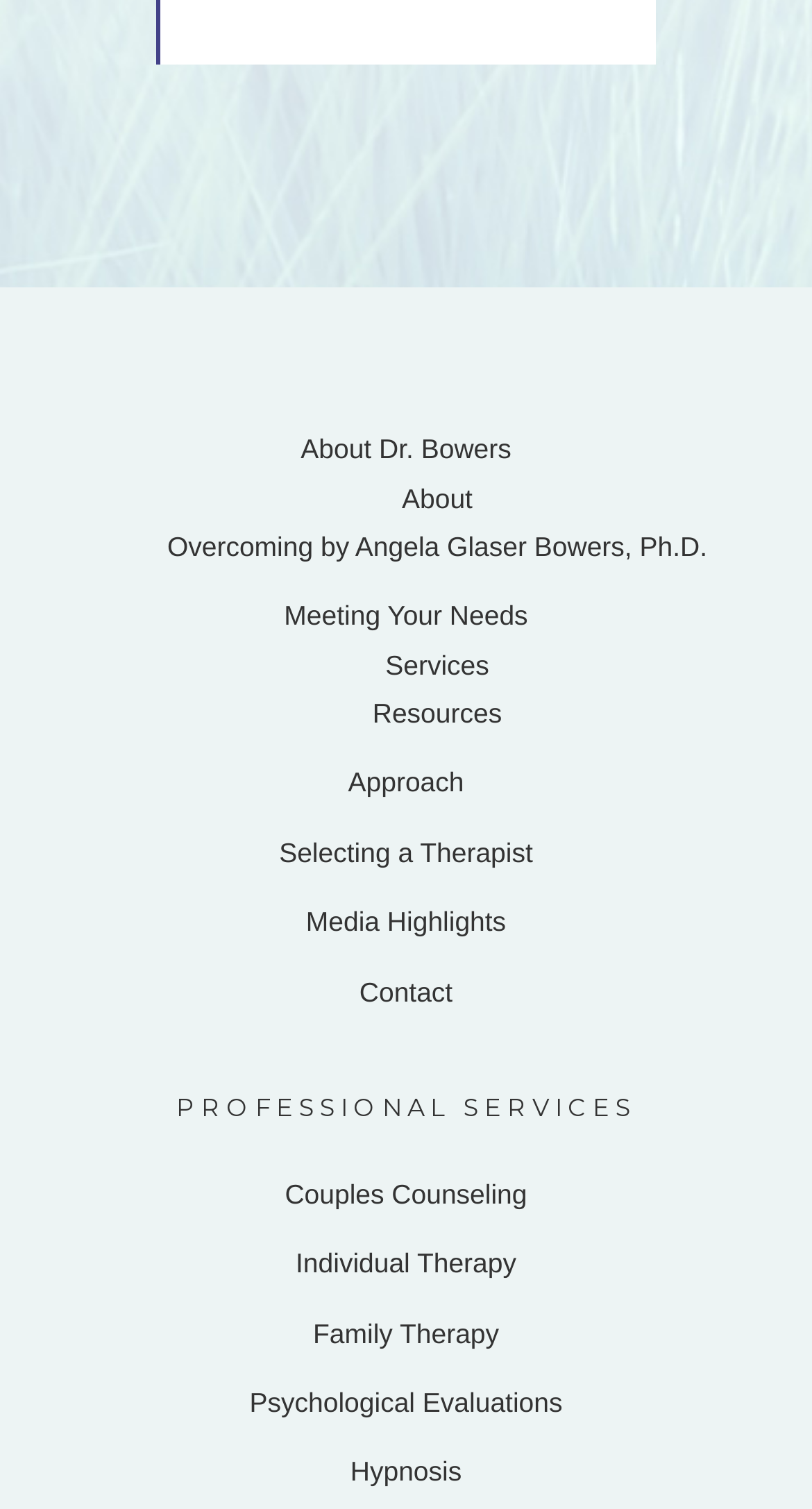What services are offered by Dr. Bowers?
Using the image, elaborate on the answer with as much detail as possible.

The webpage lists various services offered by Dr. Bowers, including Couples Counseling, Individual Therapy, Family Therapy, Psychological Evaluations, and Hypnosis, which are mentioned in the StaticText elements.